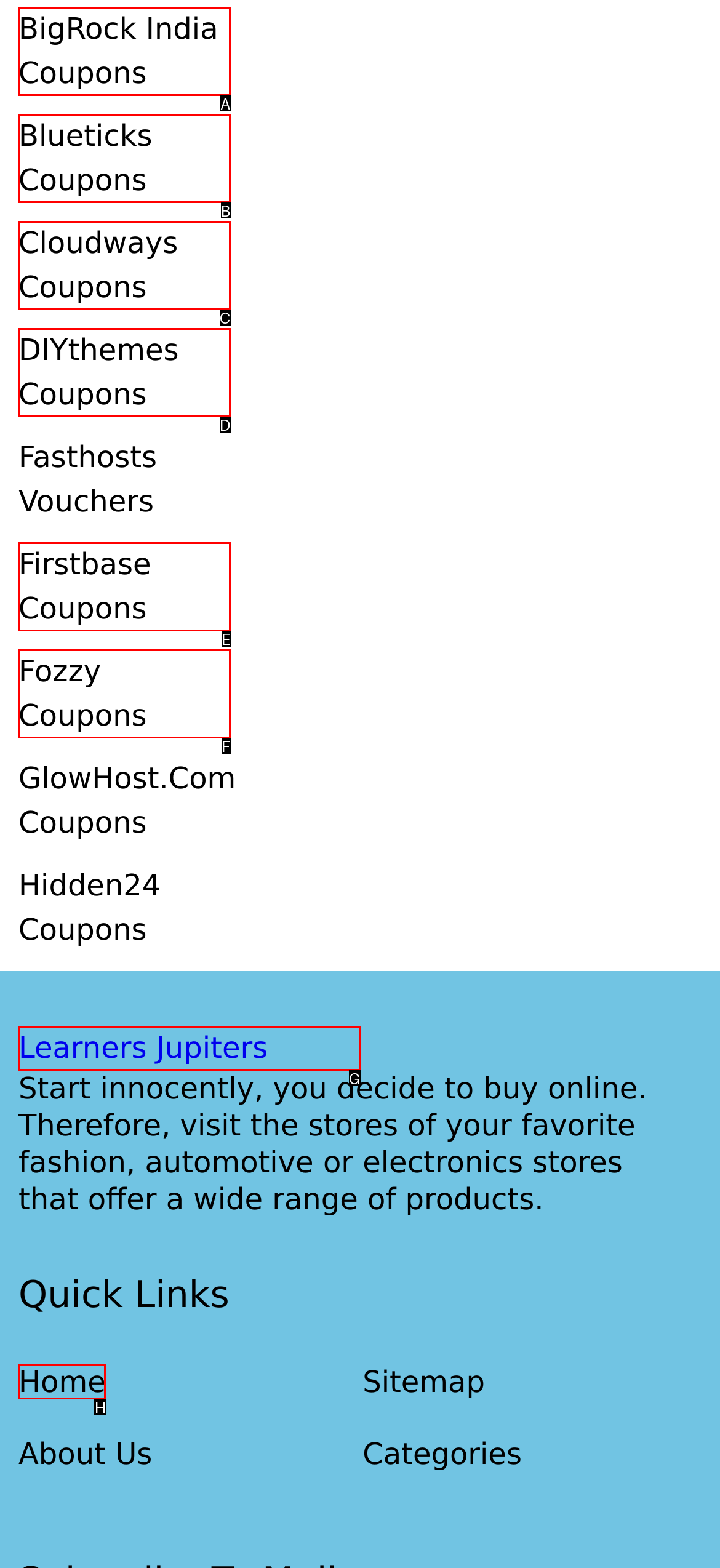Determine which option matches the element description: BigRock India Coupons
Reply with the letter of the appropriate option from the options provided.

A